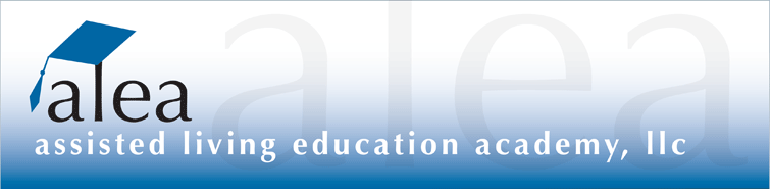Explain in detail what you see in the image.

The image features the logo of ALEA Assisted Living Education Academy, LLC. It prominently displays the acronym "alea" in a stylized font, accompanied by a graduation cap on the left side, symbolizing education and training. Below the acronym, the full name "assisted living education academy, llc" is presented in a clear, professional typeface, reinforcing the academy's focus on providing educational resources for assisted living professionals. The background transitions from white to a calming blue gradient, creating an inviting and serene atmosphere that reflects the academy's mission of fostering learning in supportive care environments.